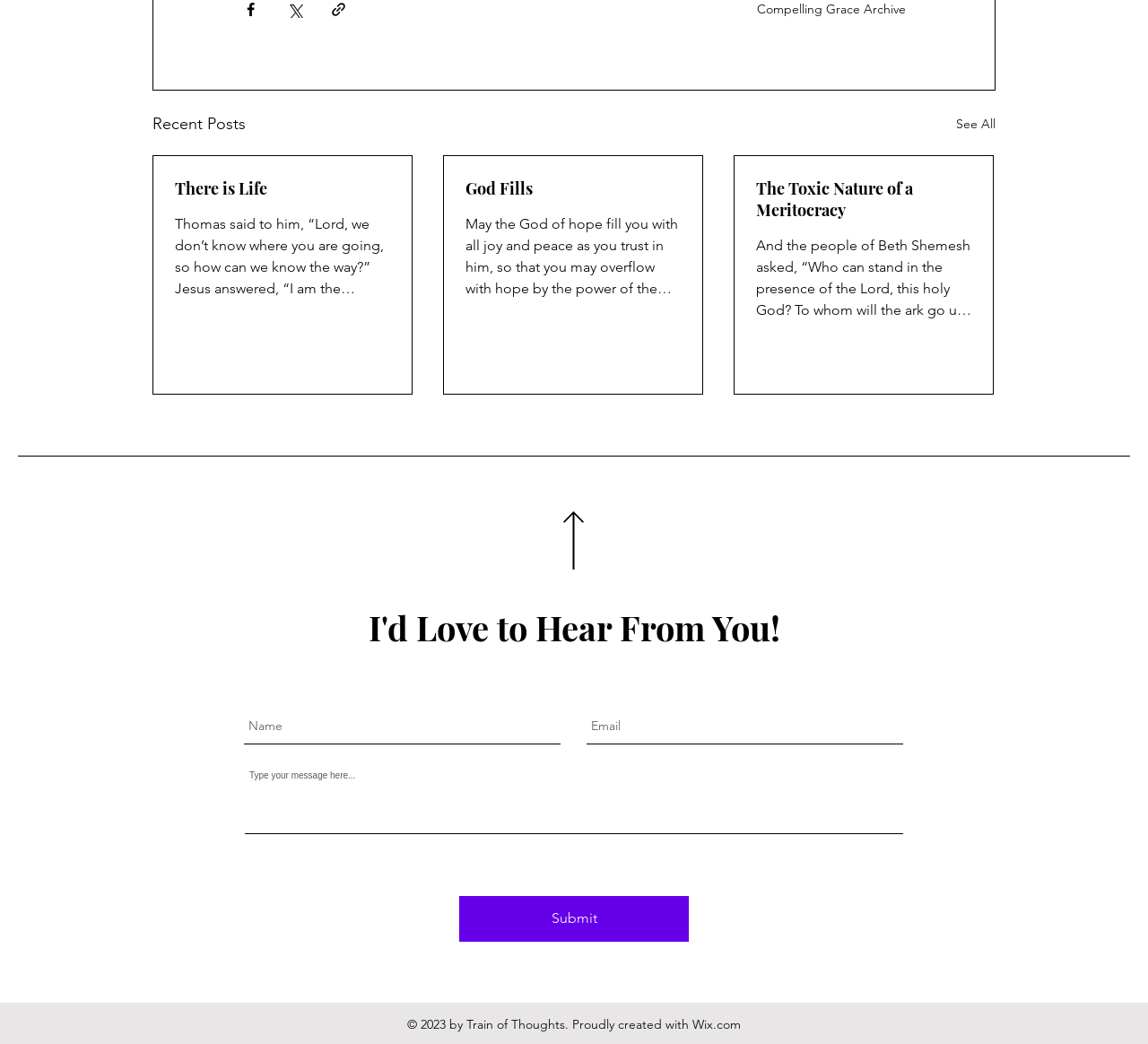What is the function of the 'Back to top arrow' link?
Based on the image, give a one-word or short phrase answer.

Scrolling